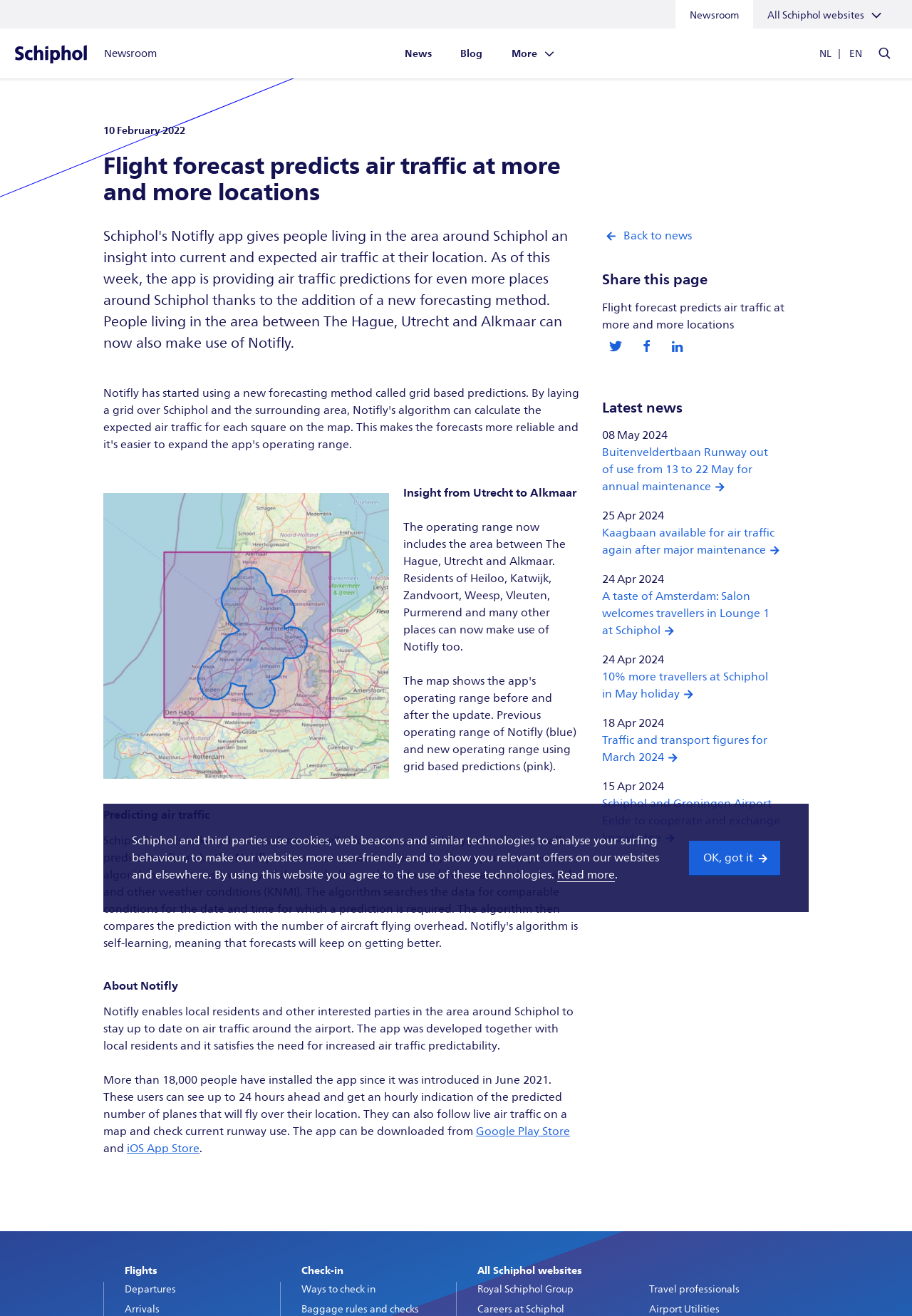Detail the various sections and features present on the webpage.

This webpage is about Schiphol's Notifly app, which provides insights into current and expected air traffic at specific locations. At the top of the page, there is a notification bar with a message about cookies and a "Read more" link, accompanied by an "OK, got it" button. Below this, there are links to "Newsroom", "Home", and other sections, as well as a dropdown menu for "More" options.

The main content of the page is divided into two sections. On the left, there is a heading that reads "Flight forecast predicts air traffic at more and more locations". Below this, there is an article with an image of a map, followed by several paragraphs of text that describe the Notifly app and its features. The text explains that the app provides air traffic predictions, allows users to track live air traffic on a map, and offers information on runway usage. There is also a mention of the app's popularity, with over 18,000 downloads since its introduction in June 2021.

On the right side of the page, there is a complementary section with a heading that reads "Share this page". Below this, there are social media links to share the page on Twitter, Facebook, and LinkedIn. Further down, there is a section with the latest news, featuring several links to news articles with dates ranging from April to May 2024. The news articles have titles such as "Buitenveldertbaan Runway out of use from 13 to 22 May for annual maintenance" and "A taste of Amsterdam: Salon welcomes travellers in Lounge 1 at Schiphol".

At the bottom of the page, there is a footer navigation section with headings for "Flights", "Check-in", and "All Schiphol websites", each with links to relevant pages.